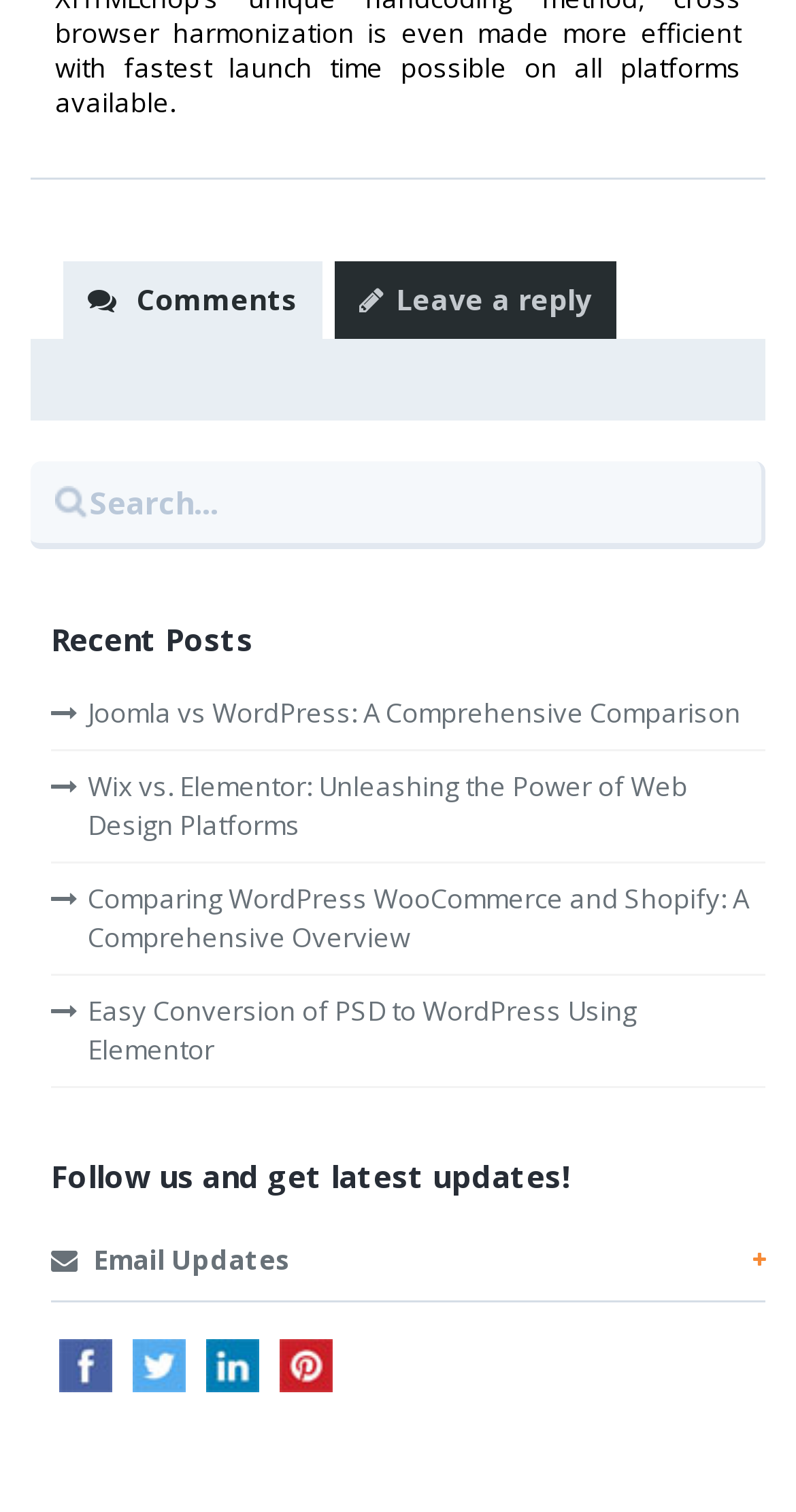Analyze the image and deliver a detailed answer to the question: What is the topic of the first link?

The first link on the webpage is titled 'Joomla vs WordPress: A Comprehensive Comparison', indicating that it is an article comparing the two content management systems.